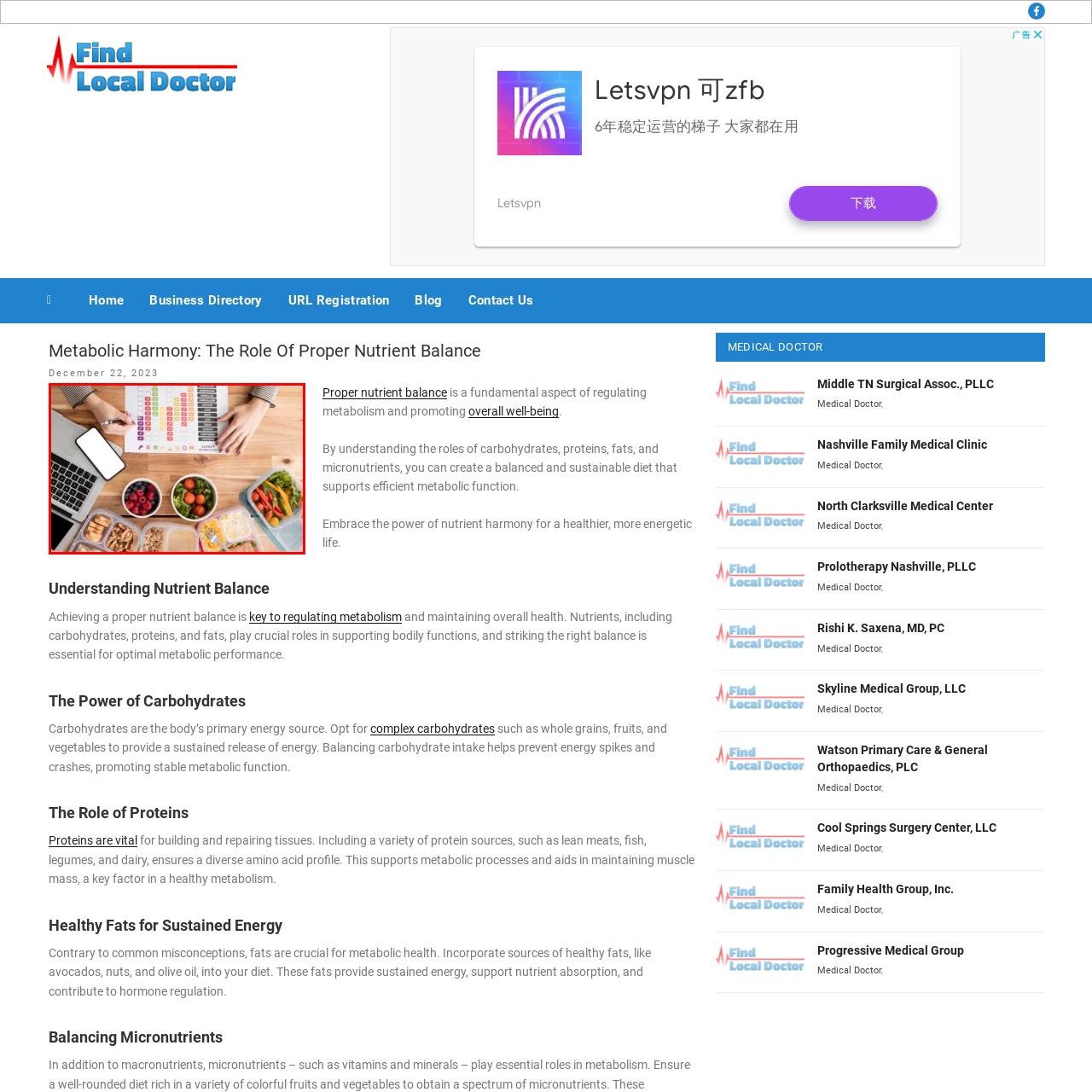What type of foods are in the meal prep containers?
Look at the image inside the red bounding box and craft a detailed answer using the visual details you can see.

The image shows various healthy meal prep containers surrounding the person, and upon closer inspection, it's clear that they contain vibrant salads with fresh vegetables, fruits such as raspberries and grapes, and wholesome grains and proteins.